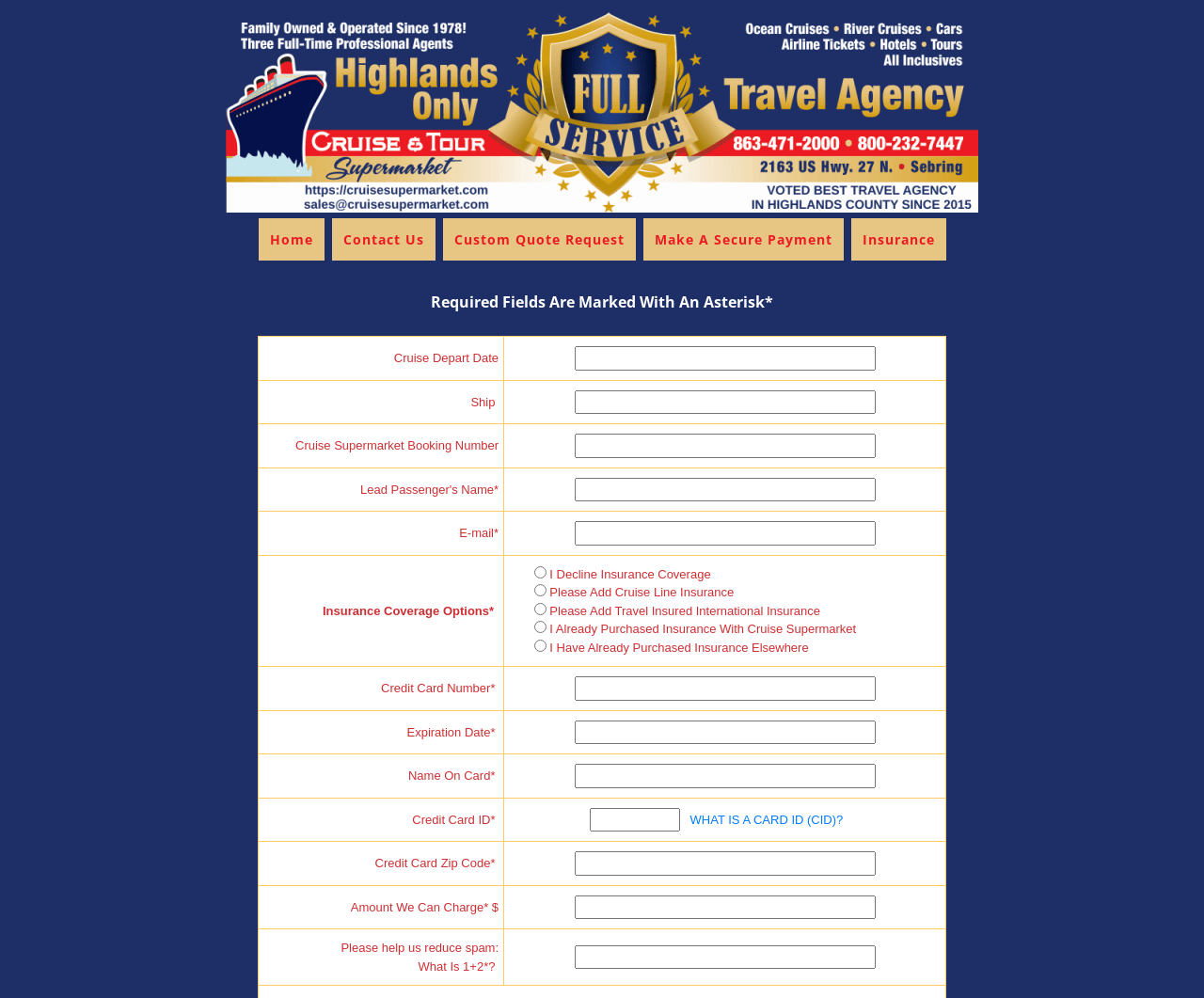What is the purpose of the 'Please help us reduce spam' section?
Look at the screenshot and respond with a single word or phrase.

To prevent spam